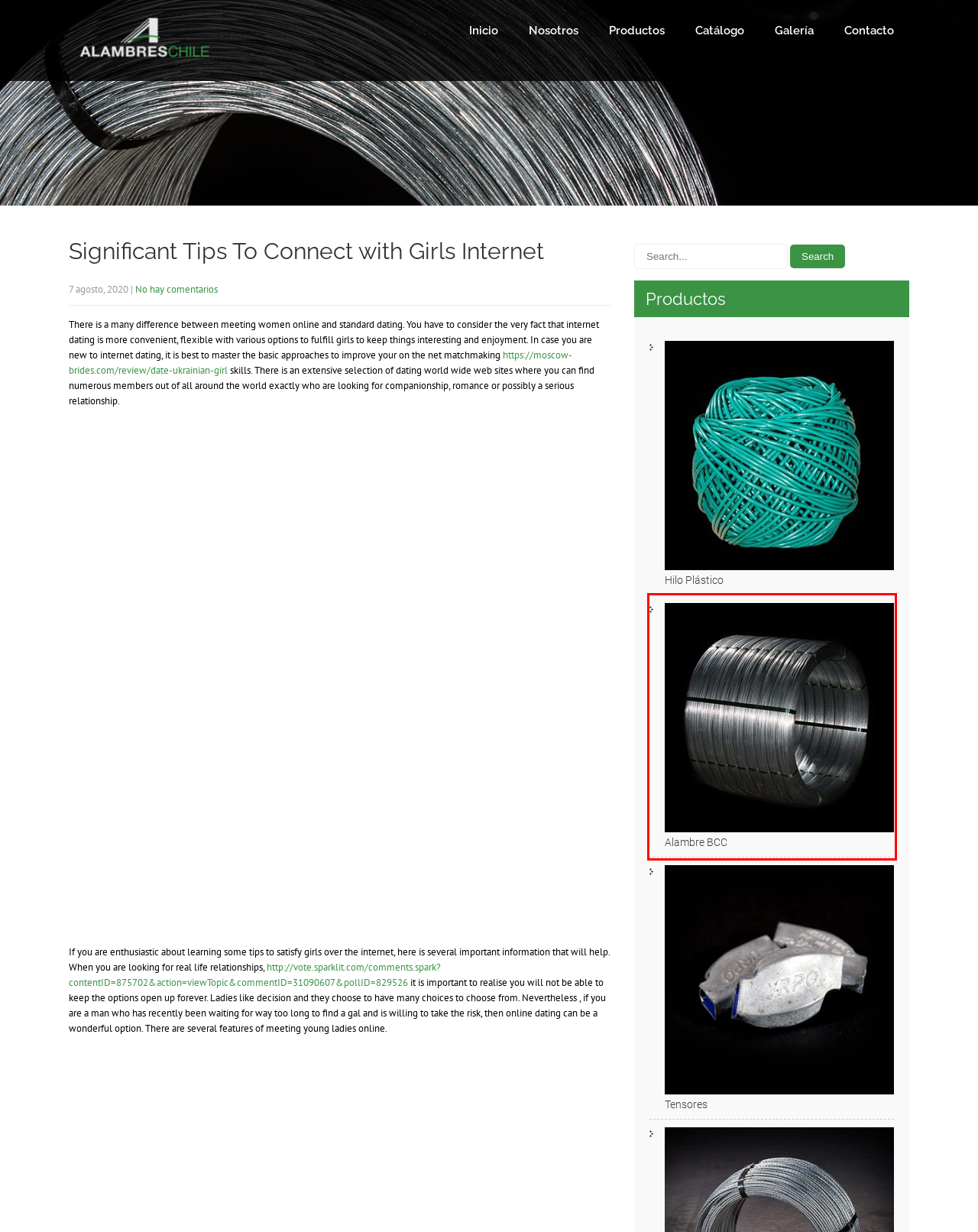You have received a screenshot of a webpage with a red bounding box indicating a UI element. Please determine the most fitting webpage description that matches the new webpage after clicking on the indicated element. The choices are:
A. Tienda – Alambres Chile
B. Alambre BCC – Alambres Chile
C. Date Ukrainian Girl Review: Does This Portal Worth Your Visit? [updated may 2024]
D. Nosotros – Alambres Chile
E. Catálogo – Alambres Chile
F. Galería – Alambres Chile
G. Sample Poll
H. Hilo Plástico – Alambres Chile

B